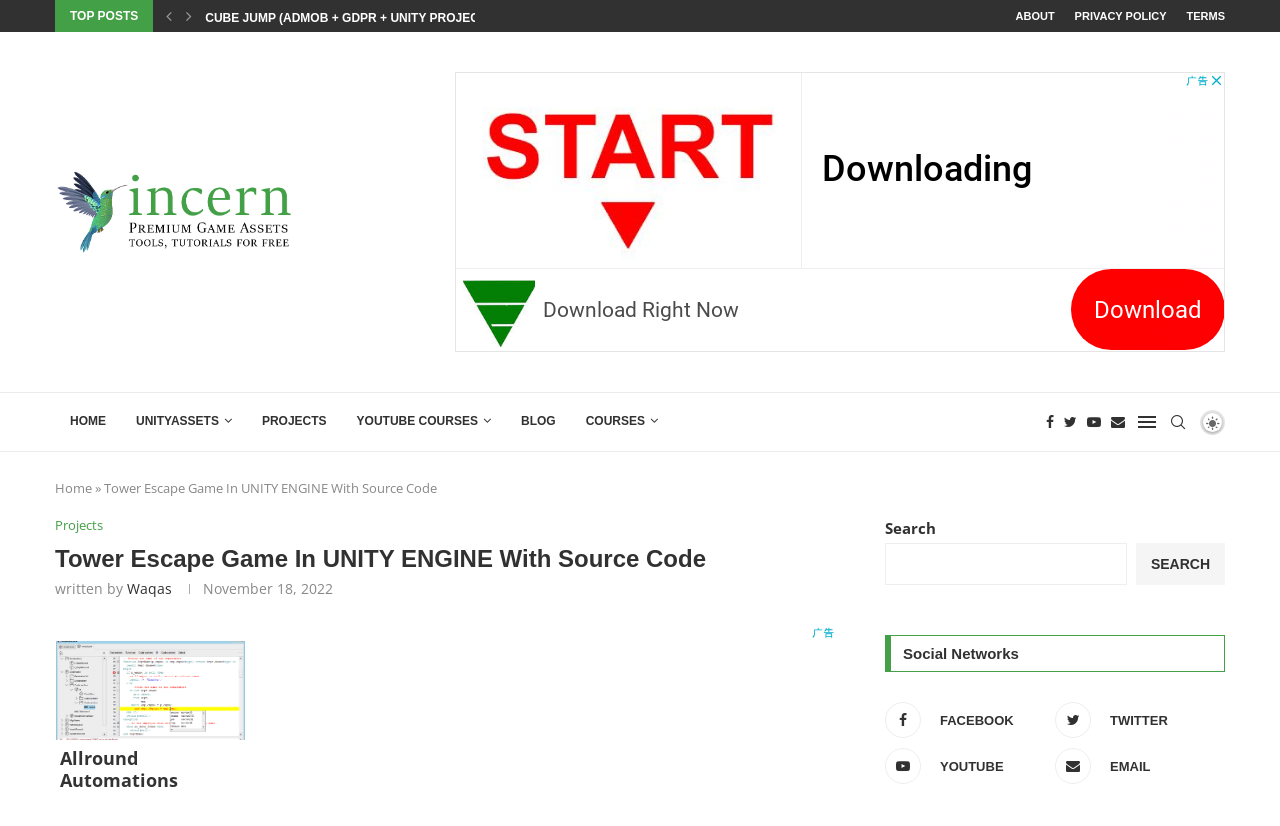Provide your answer in a single word or phrase: 
What is the name of the game project?

Tower Escape Game